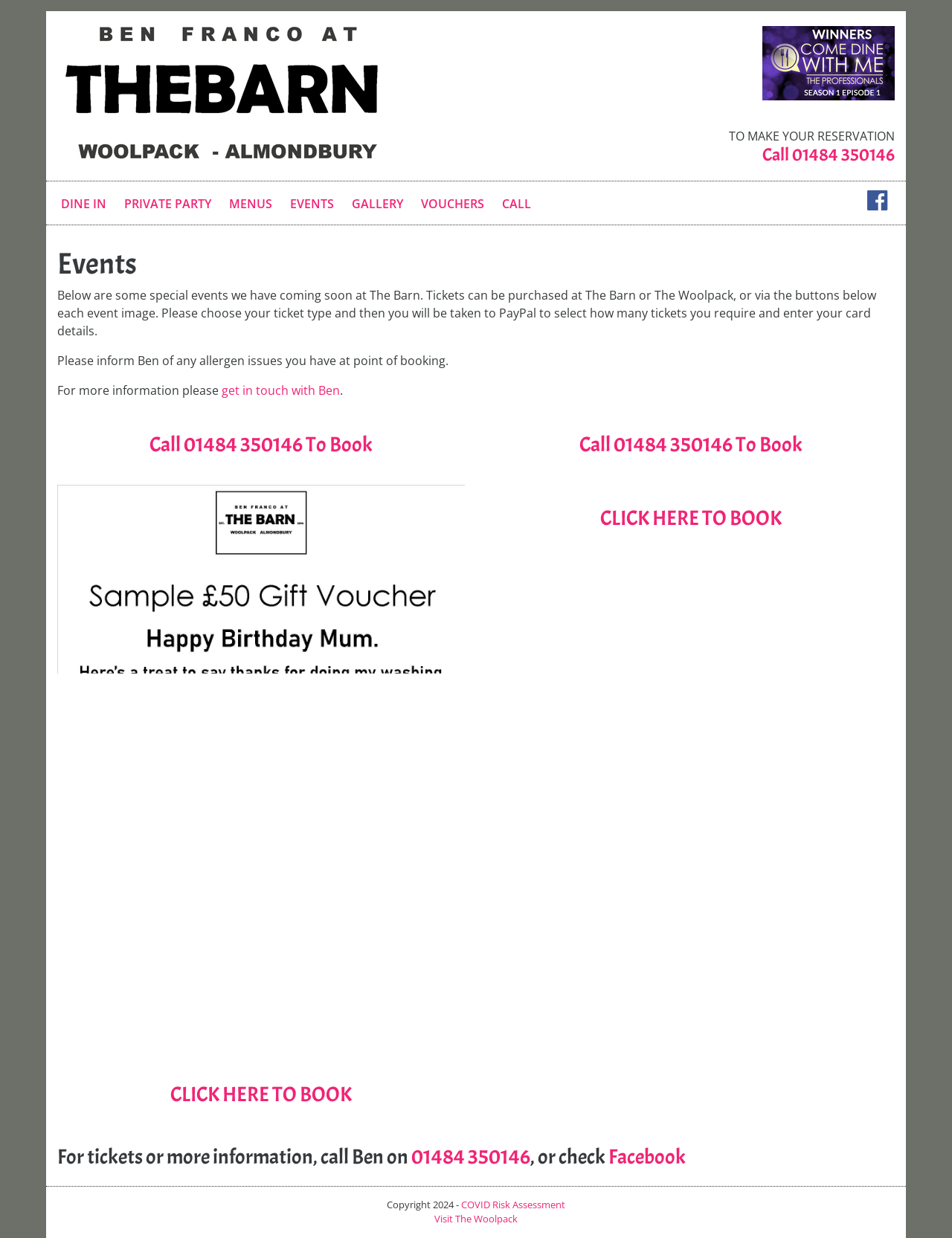Generate a comprehensive description of the webpage.

The webpage is about The Barn Almondbury, an event venue, and its upcoming events. At the top, there is a heading with the venue's name, accompanied by a link and an image. Below this, there is a large image with the title "Come Dine With me Winners".

On the left side, there are several links to different sections of the website, including "DINE IN", "PRIVATE PARTY", "MENUS", "EVENTS", "GALLERY", "VOUCHERS", and "CALL". These links are arranged horizontally, taking up about half of the page's width.

The main content of the page is divided into two columns. On the left, there is a heading "Events" followed by a paragraph of text describing the upcoming events and how to purchase tickets. Below this, there are two more paragraphs of text, one informing about allergen issues and the other providing contact information for Ben.

On the right side, there are two identical sections, each with a heading "Call 01484 350146 To Book" and a link to book tickets. Below these sections, there are two links, one to a sample voucher and another to book tickets.

At the bottom of the page, there is a heading with contact information, including a phone number and a link to Facebook. Finally, there is a footer section with copyright information, a link to a COVID risk assessment, and a link to visit The Woolpack.